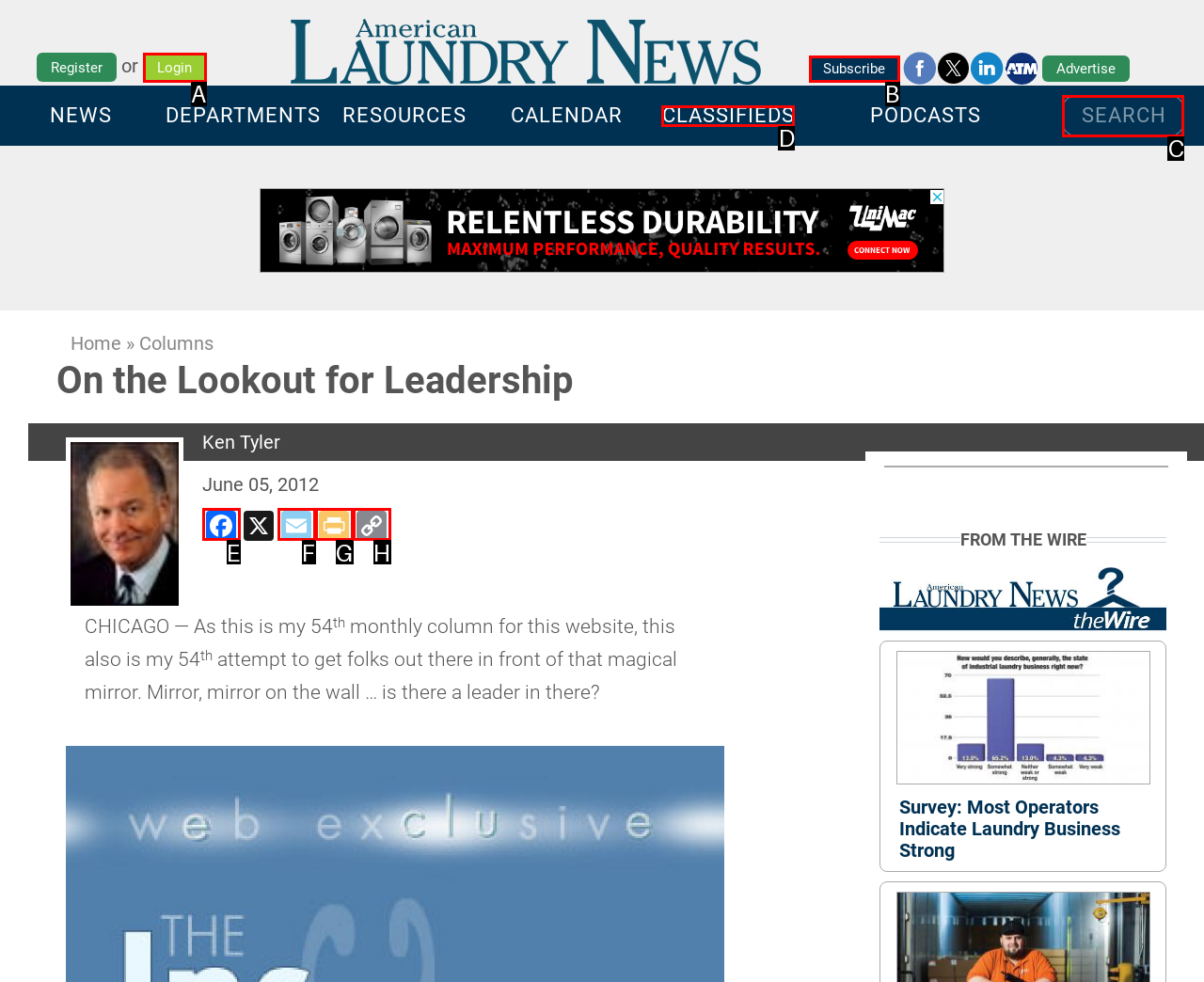Select the letter that aligns with the description: Search. Answer with the letter of the selected option directly.

C